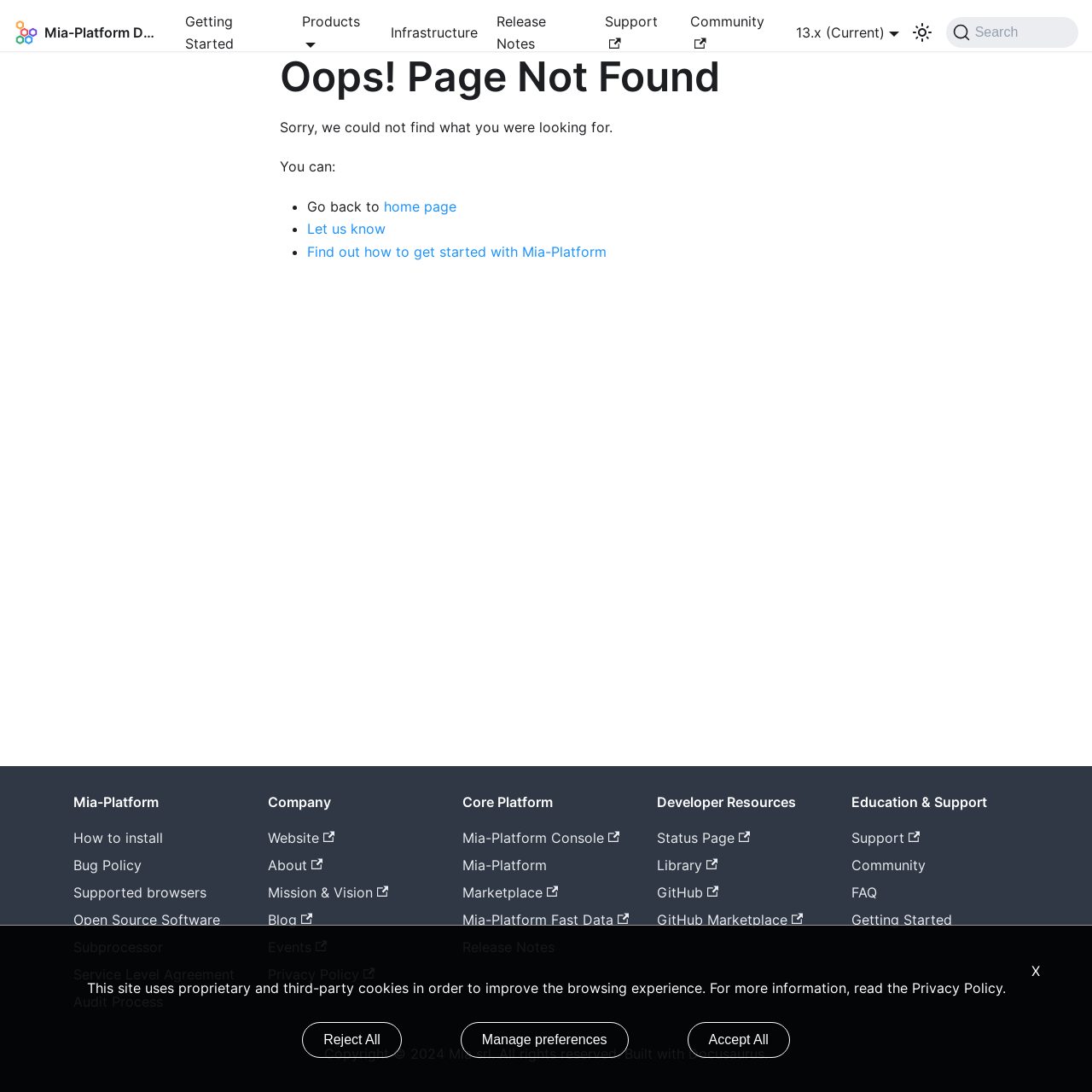Generate a thorough caption that explains the contents of the webpage.

The webpage is a "Page Not Found" error page from the Mia-Platform Documentation. At the top, there is a navigation bar with several links, including the Mia-Platform logo, "Getting Started", "Infrastructure", "Release Notes", "Support", and "Community". There is also a button to switch between dark and light mode and a search button.

Below the navigation bar, there is a main section with a heading "Oops! Page Not Found" and a message apologizing for not finding what the user was looking for. The message suggests going back to the home page, letting the team know, or finding out how to get started with Mia-Platform.

At the bottom of the page, there is a section with links to various resources, including "How to install", "Bug Policy", "Supported browsers", and others. There are also sections for "Company", "Core Platform", "Developer Resources", and "Education & Support", each with their own set of links.

In the footer, there is a copyright notice and a message about the use of cookies on the site, with a link to the Privacy Policy. There are also buttons to reject all cookies, manage preferences, or accept all cookies.